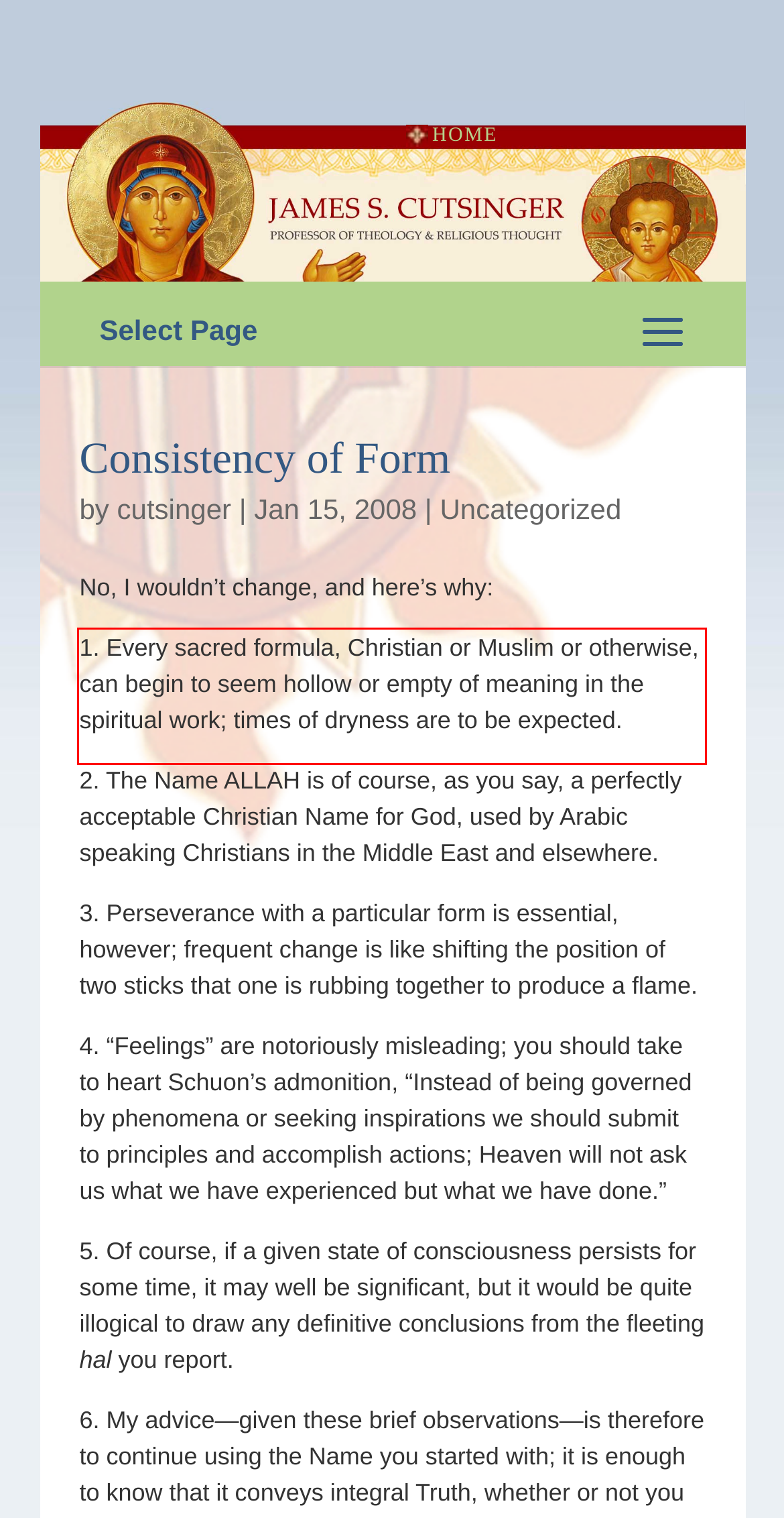Using the provided webpage screenshot, identify and read the text within the red rectangle bounding box.

1. Every sacred formula, Christian or Muslim or otherwise, can begin to seem hollow or empty of meaning in the spiritual work; times of dryness are to be expected.